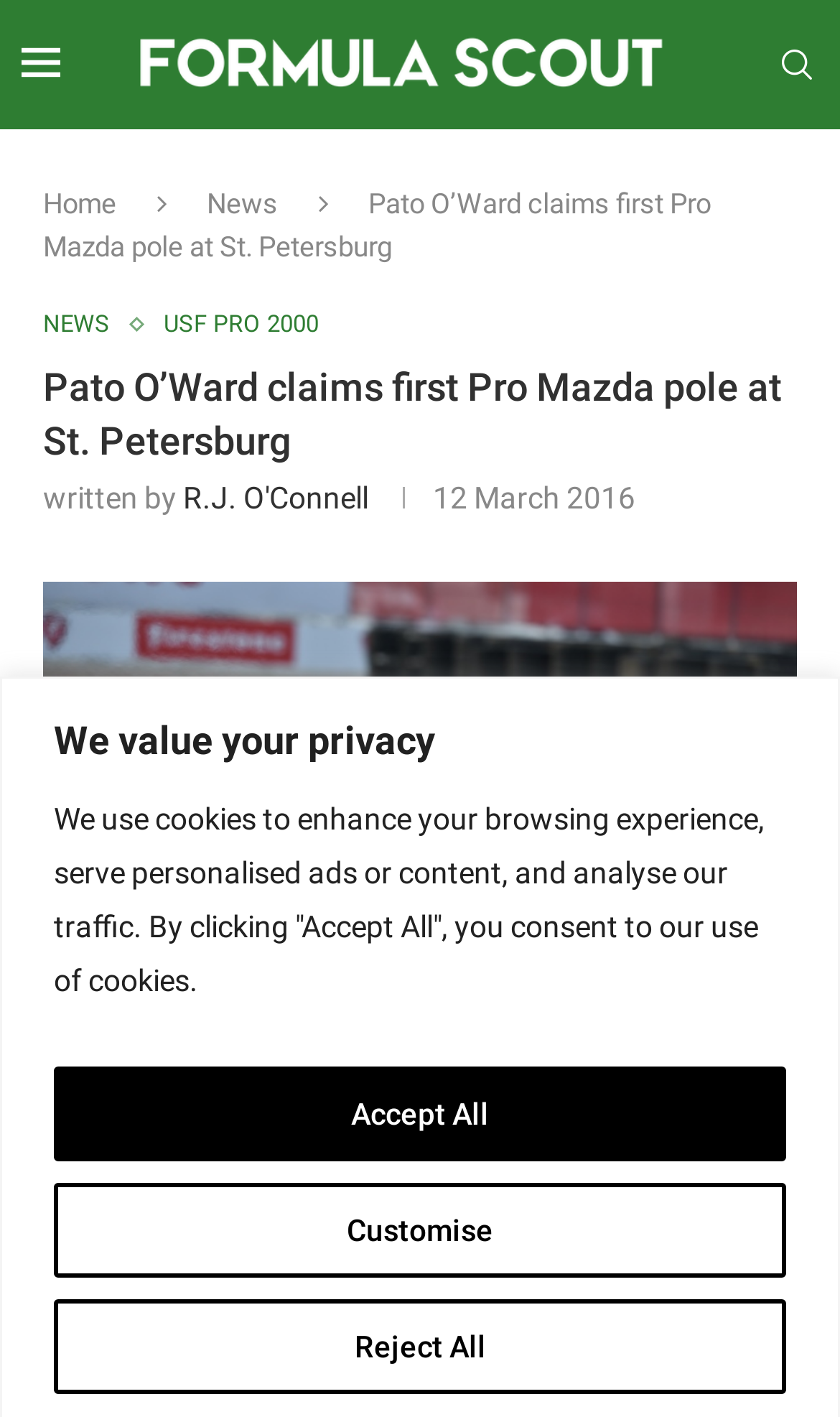Refer to the screenshot and answer the following question in detail:
Who is the rookie teammate of Patricio O'Ward?

I found the text 'ahead of rookie teammate Aaron Telitz' which indicates that Aaron Telitz is the rookie teammate of Patricio O'Ward.